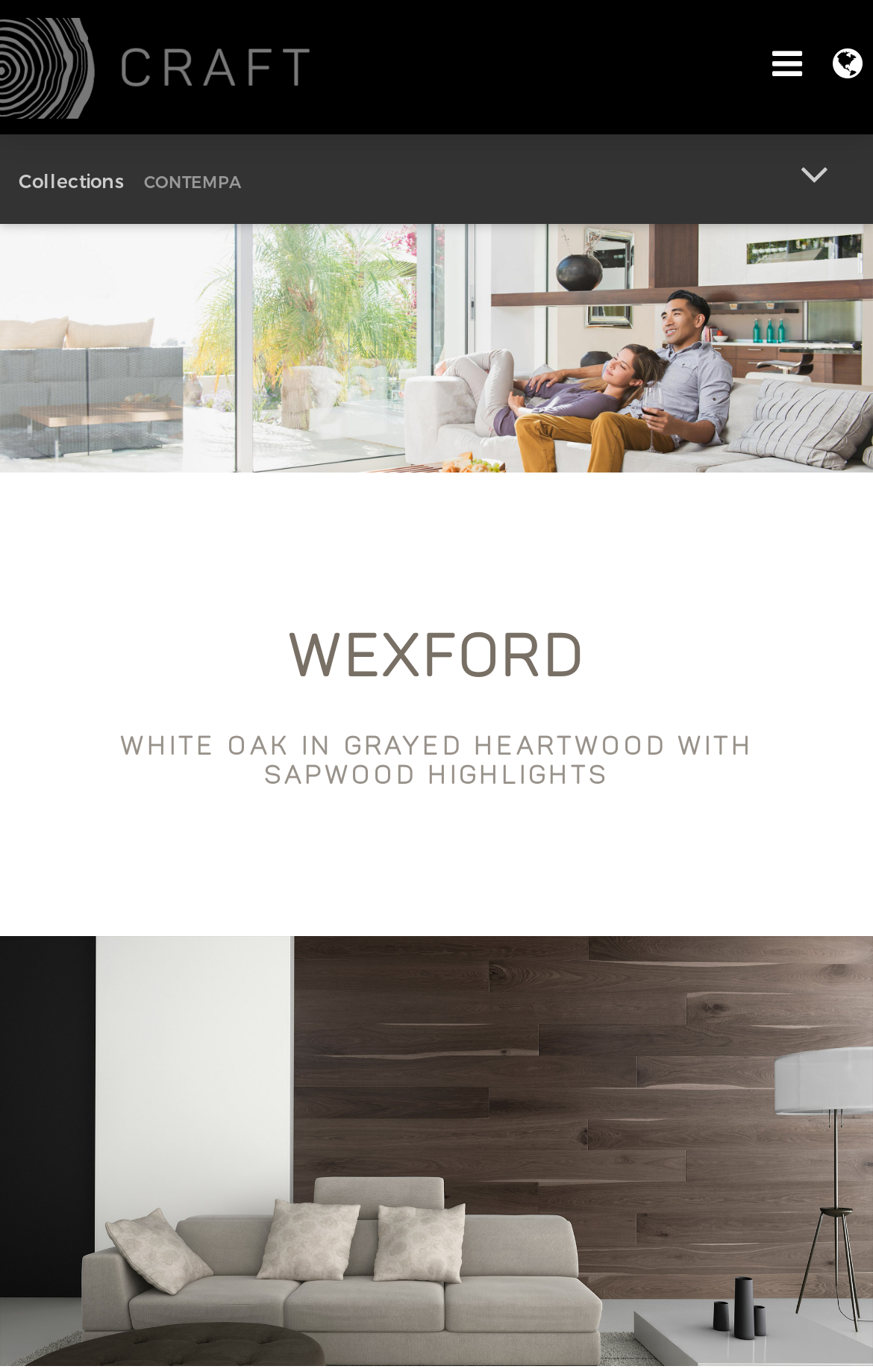How many images are on the page?
Refer to the image and offer an in-depth and detailed answer to the question.

There are three image elements on the page, one with the text 'Craft Floors.', one with the text 'COLLECTIONS', and one with the src 'Wexford-product-2.jpg'.